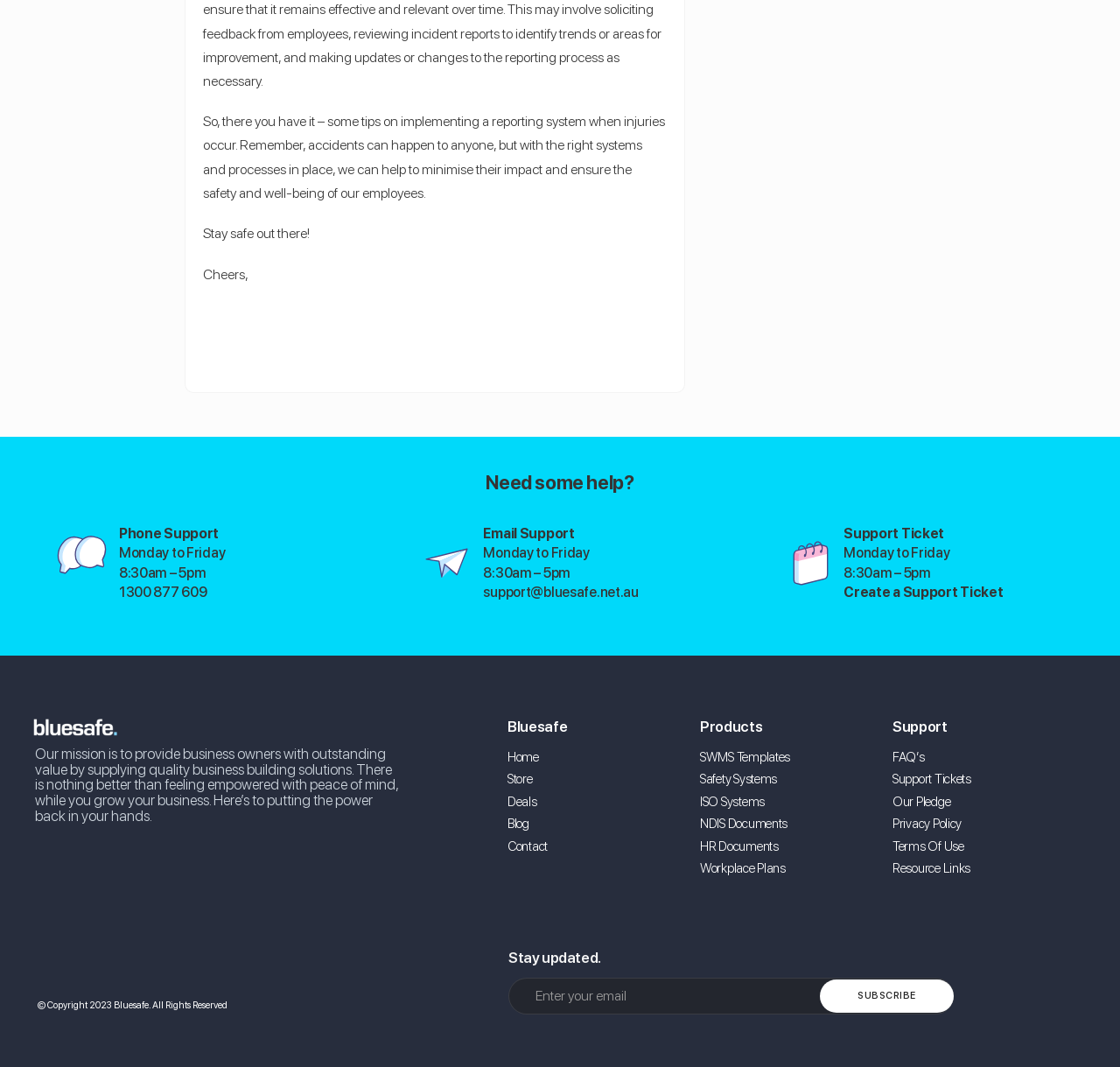What is the company's mission?
Please provide an in-depth and detailed response to the question.

I found the company's mission by reading the text at the top of the page which states 'Our mission is to provide business owners with outstanding value by supplying quality business building solutions.'